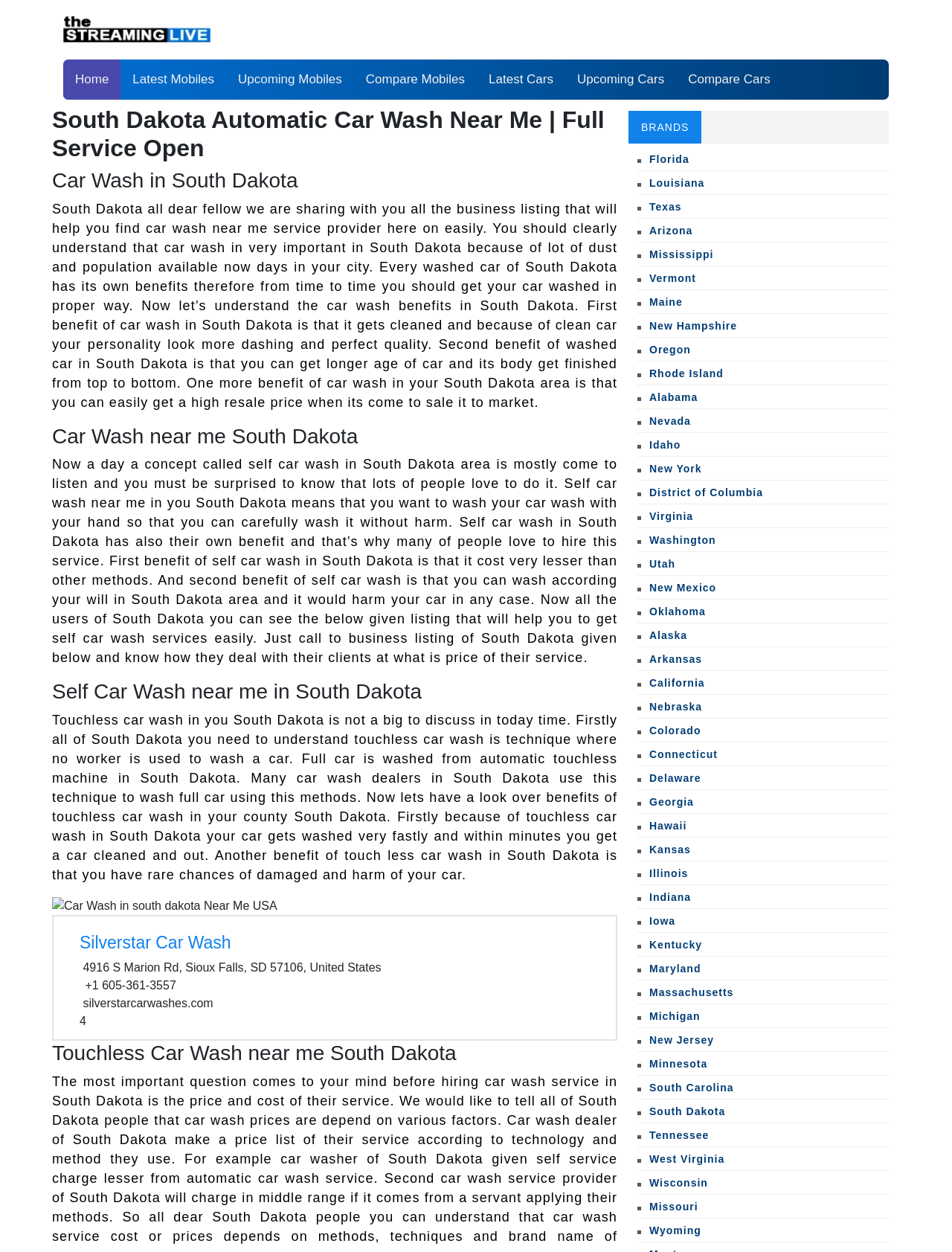Identify the bounding box for the given UI element using the description provided. Coordinates should be in the format (top-left x, top-left y, bottom-right x, bottom-right y) and must be between 0 and 1. Here is the description: Compare Mobiles

[0.372, 0.048, 0.501, 0.079]